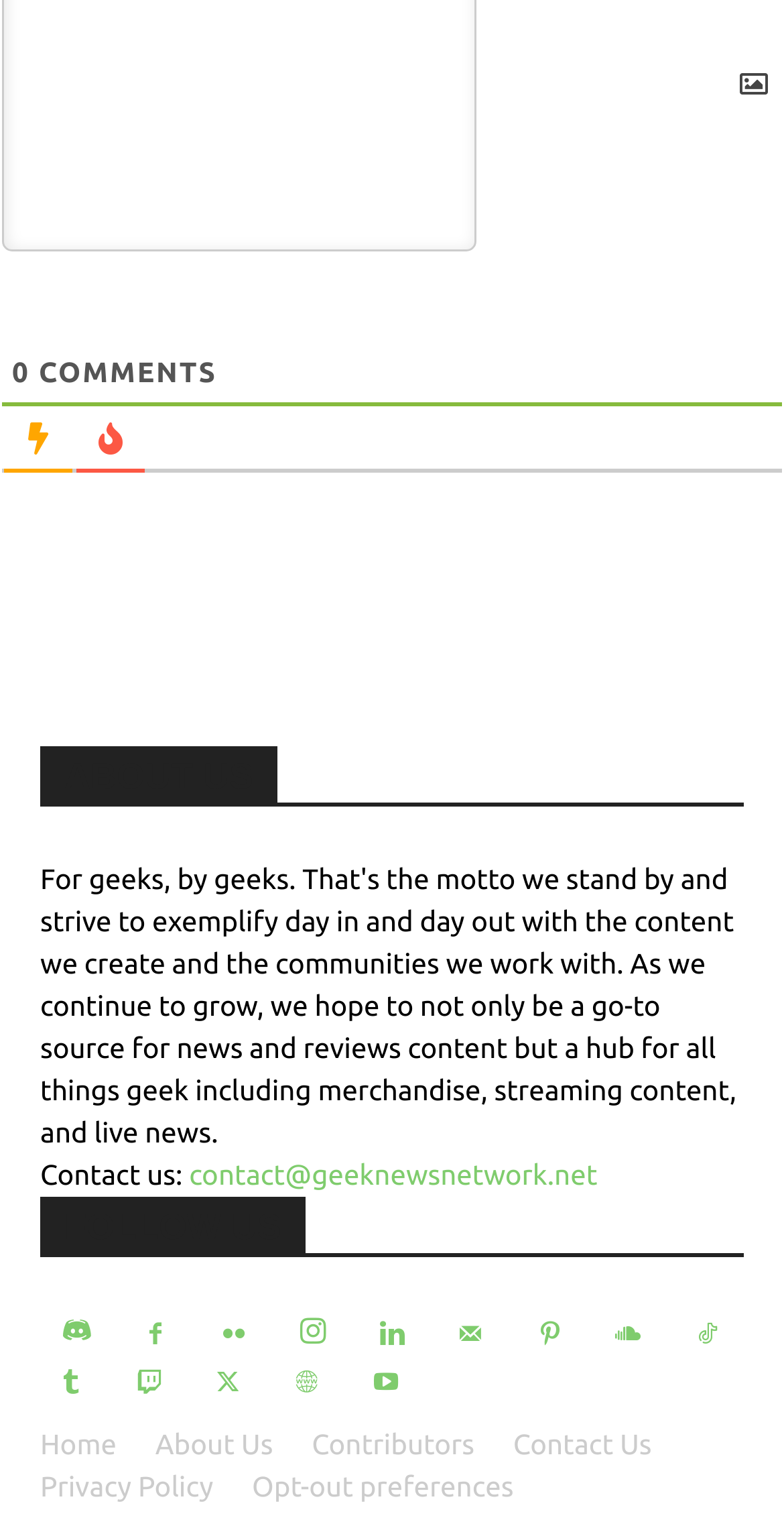Please specify the bounding box coordinates of the area that should be clicked to accomplish the following instruction: "Send an email to 'contact@geeknewsnetwork.net'". The coordinates should consist of four float numbers between 0 and 1, i.e., [left, top, right, bottom].

[0.241, 0.758, 0.762, 0.779]